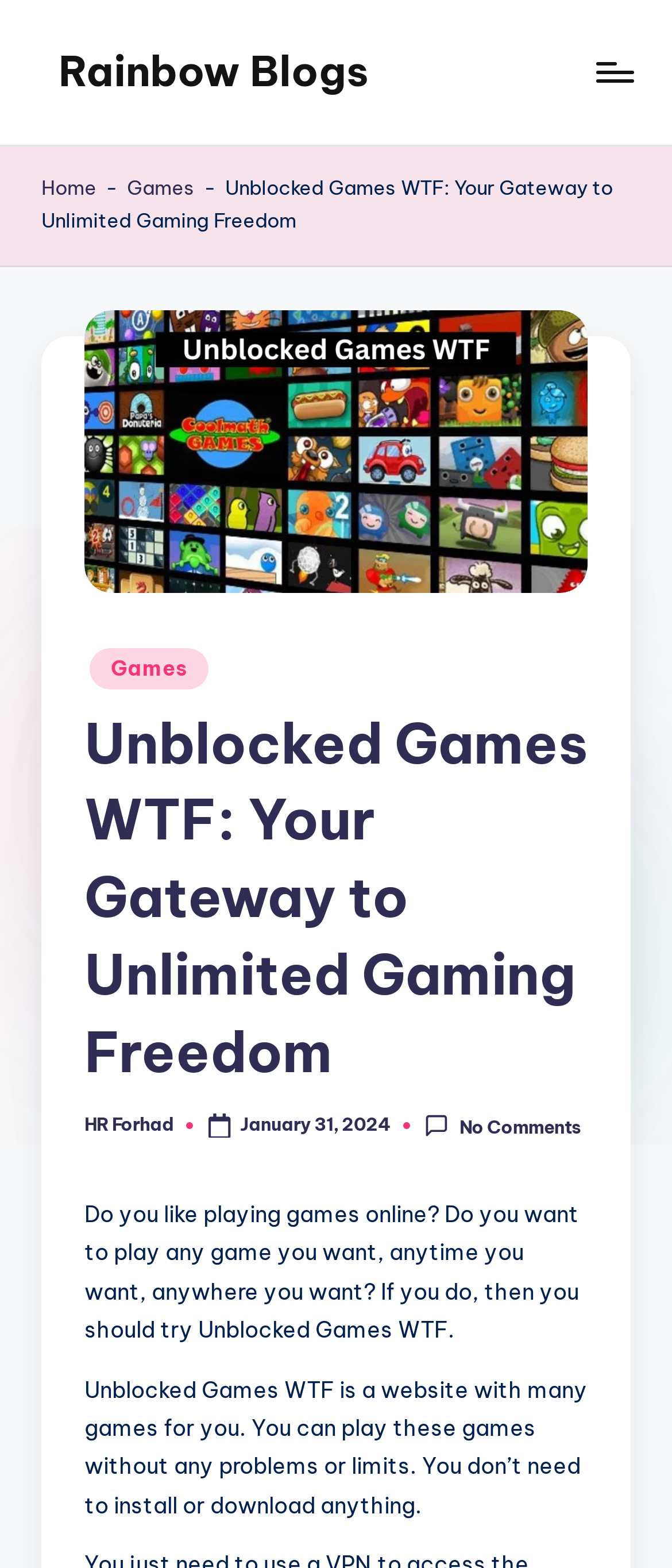Please predict the bounding box coordinates of the element's region where a click is necessary to complete the following instruction: "View the 'Relevant tags' section". The coordinates should be represented by four float numbers between 0 and 1, i.e., [left, top, right, bottom].

None